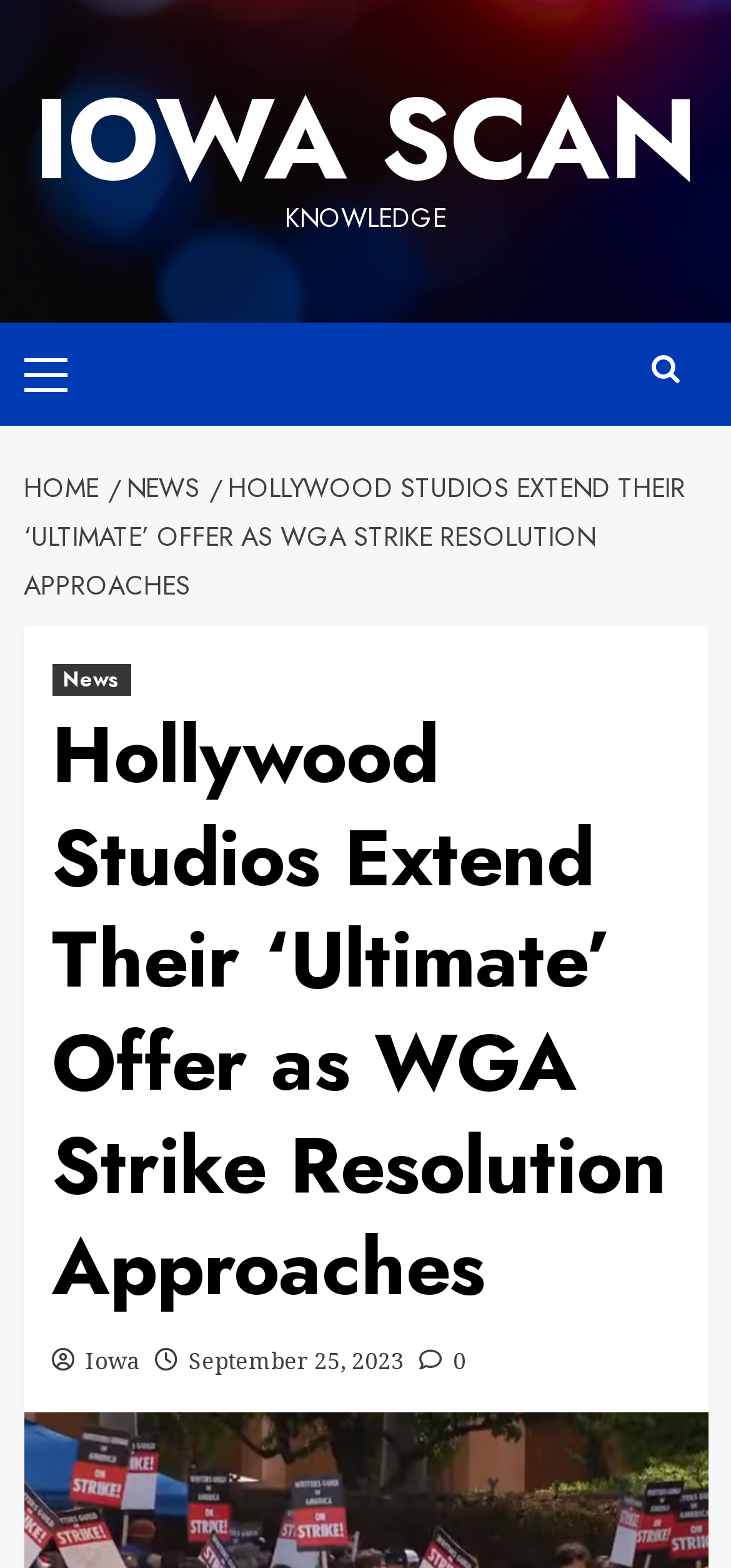Find the bounding box coordinates of the element you need to click on to perform this action: 'visit Iowa page'. The coordinates should be represented by four float values between 0 and 1, in the format [left, top, right, bottom].

[0.117, 0.857, 0.191, 0.878]